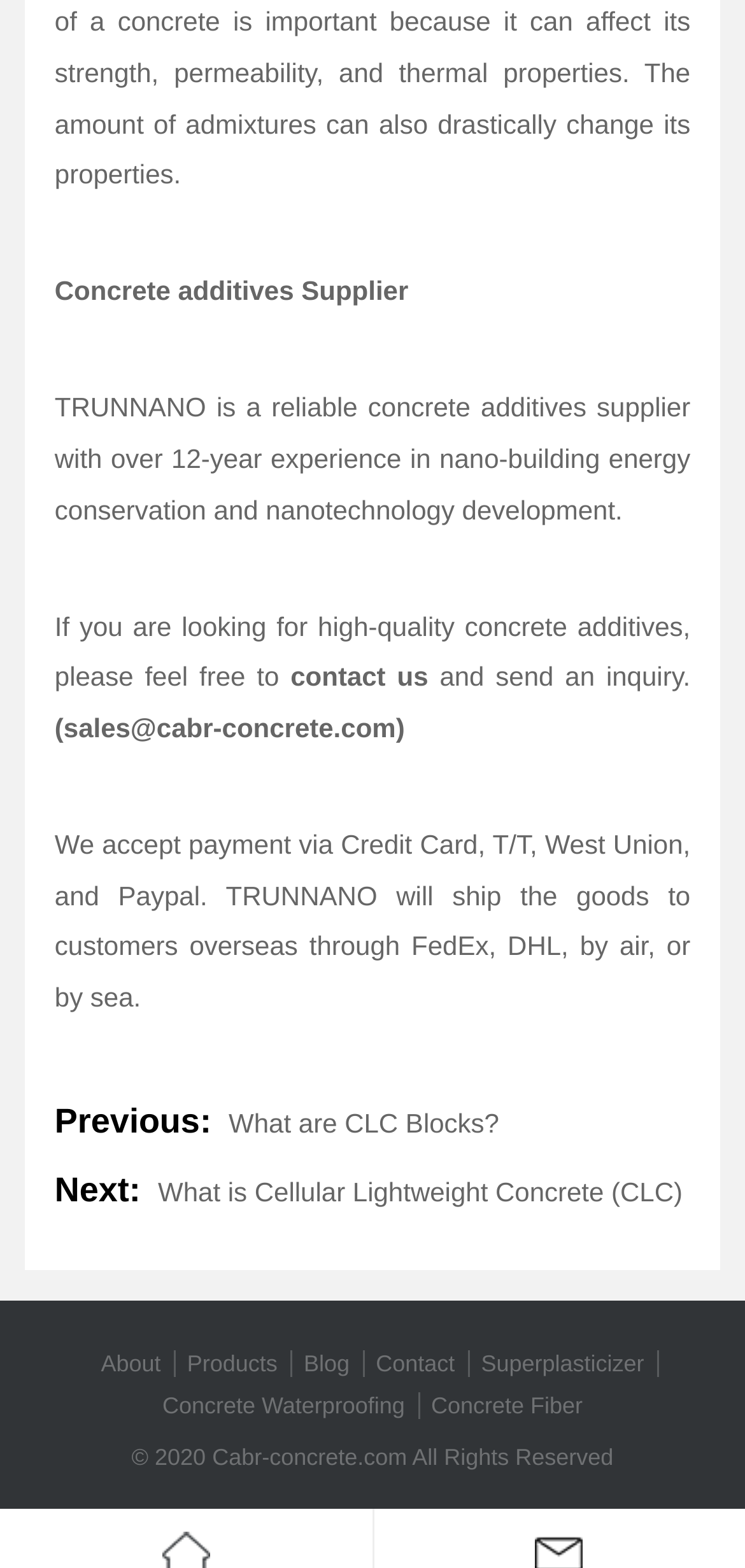Refer to the element description What are CLC Blocks? and identify the corresponding bounding box in the screenshot. Format the coordinates as (top-left x, top-left y, bottom-right x, bottom-right y) with values in the range of 0 to 1.

[0.307, 0.706, 0.67, 0.725]